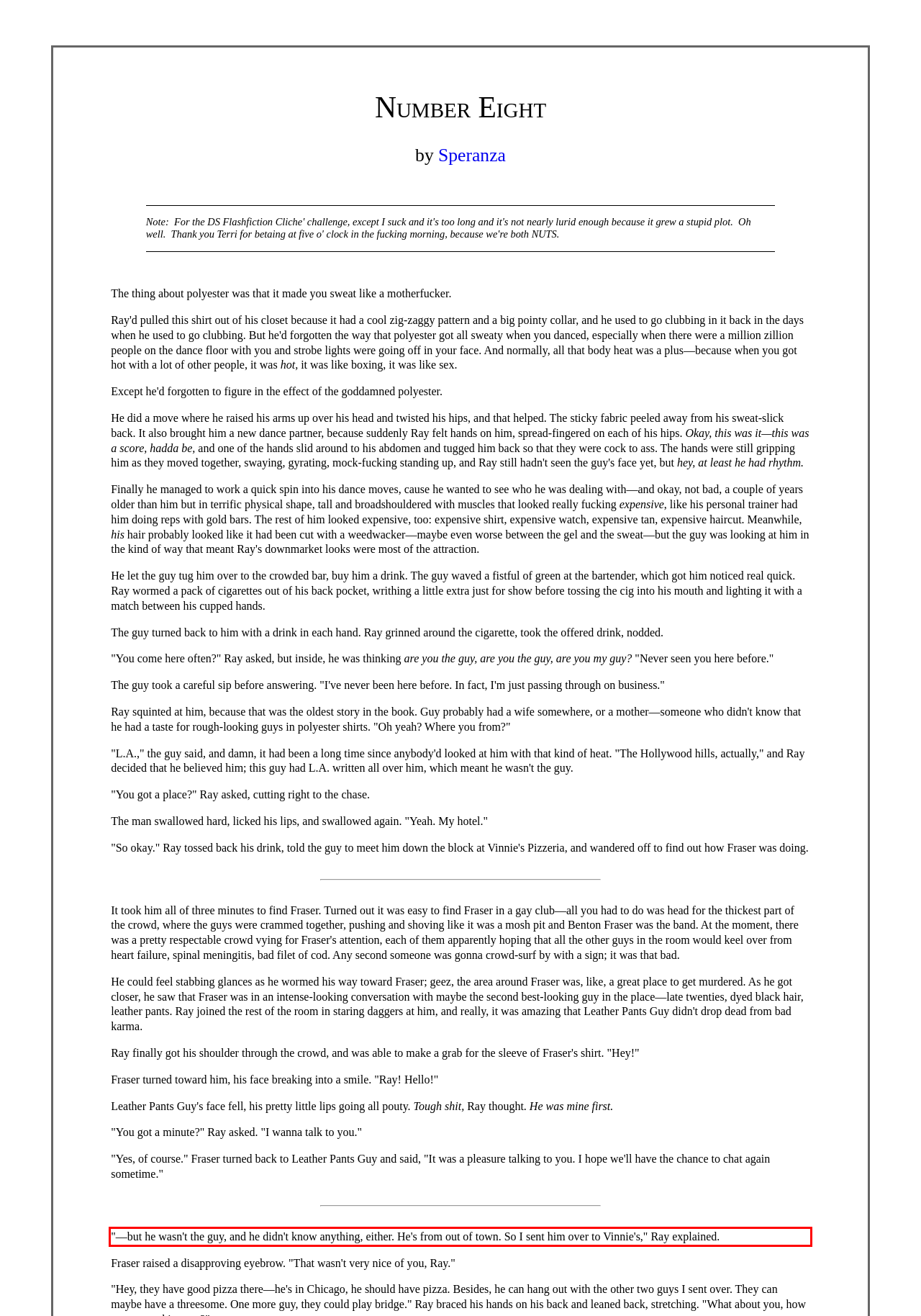Please identify the text within the red rectangular bounding box in the provided webpage screenshot.

"—but he wasn't the guy, and he didn't know anything, either. He's from out of town. So I sent him over to Vinnie's," Ray explained.